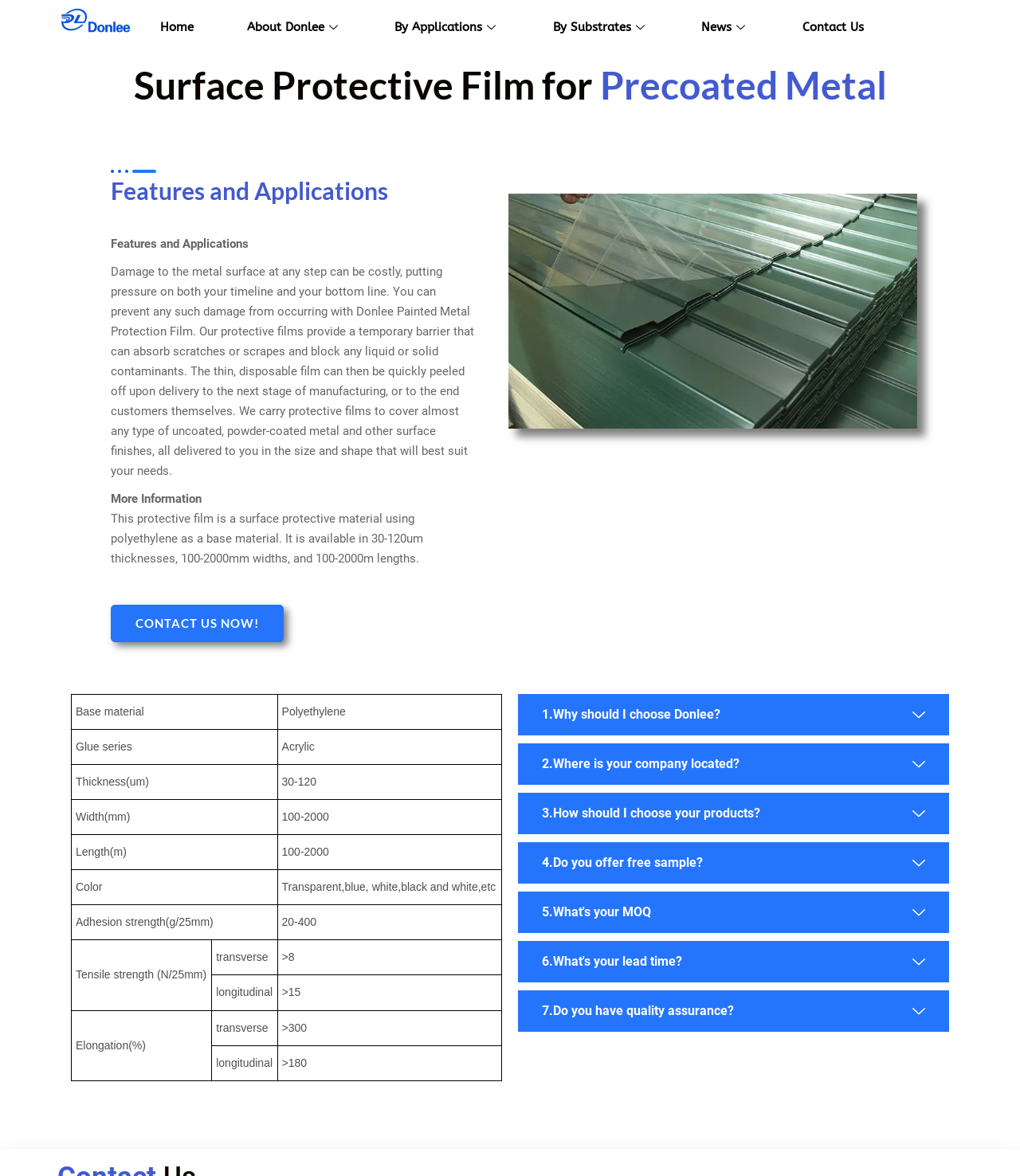What is the minimum order quantity (MOQ) for the protective film?
Provide a detailed and extensive answer to the question.

The webpage does not explicitly mention the minimum order quantity (MOQ) for the protective film. However, there is a link '. What's your MOQ' that may provide more information when clicked.